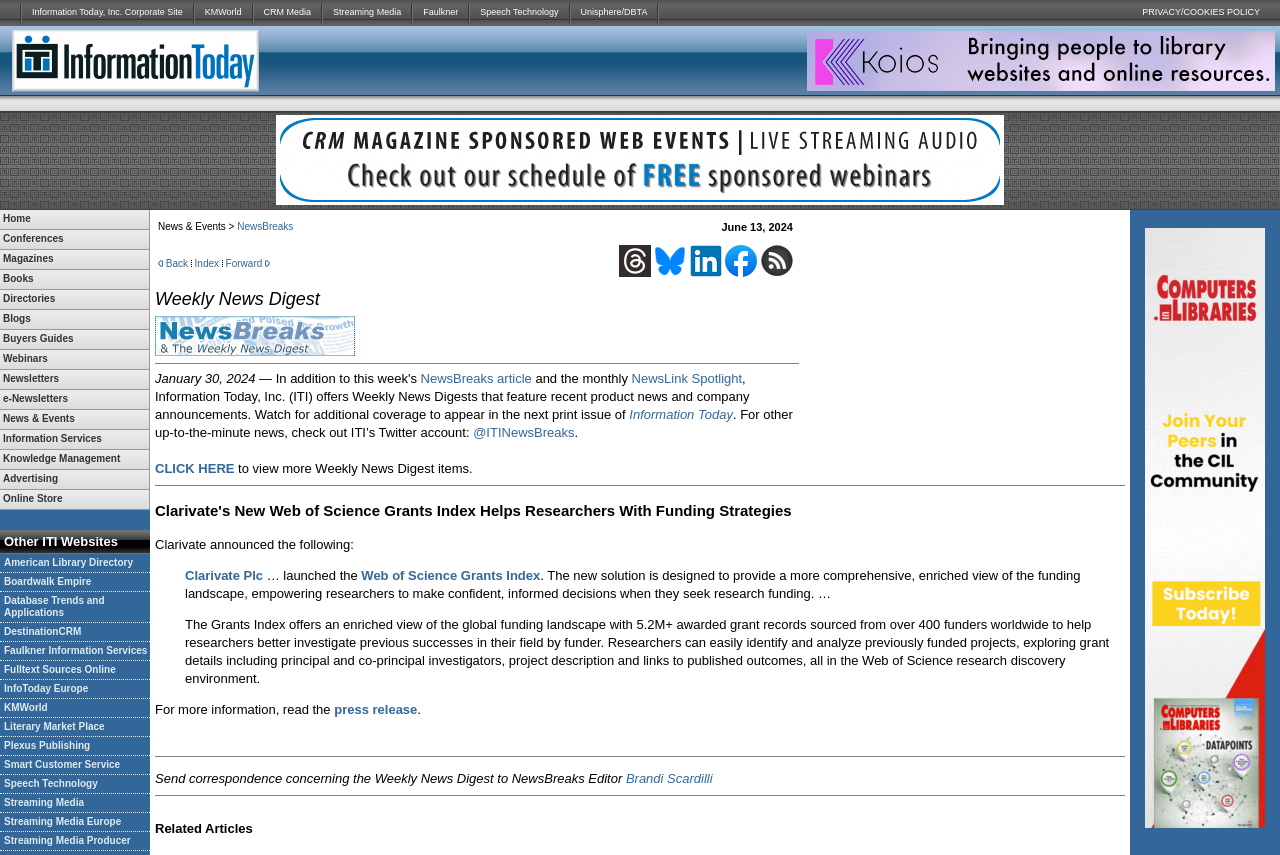Give a comprehensive overview of the webpage, including key elements.

The webpage is about Clarivate's new Web of Science Grants Index, which aims to provide a comprehensive view of the funding landscape, empowering researchers to make informed decisions. 

At the top of the page, there is a horizontal navigation bar with multiple links, including "Information Today, Inc. Corporate Site", "KMWorld", "CRM Media", "Streaming Media", "Faulkner", "Speech Technology", and "Unisphere/DBTA". These links are separated by small images. To the right of these links, there is a "PRIVACY/COOKIES POLICY" link.

Below the navigation bar, there are three advertisements, each taking up a significant portion of the page. The first advertisement is an iframe with a link, and it is positioned at the top-left corner of the page. The second advertisement is also an iframe with a link, and it is positioned at the top-center of the page. The third advertisement is a link with an image, and it is positioned at the top-right corner of the page.

Below the advertisements, there is a horizontal menu bar with multiple links, including "Home", "Conferences", "Magazines", "Books", "Directories", "Blogs", "Buyers Guides", "Webinars", "Newsletters", "e-Newsletters", "News & Events", "Information Services", "Knowledge Management", "Advertising", and "Online Store". These links are arranged horizontally and take up the full width of the page.